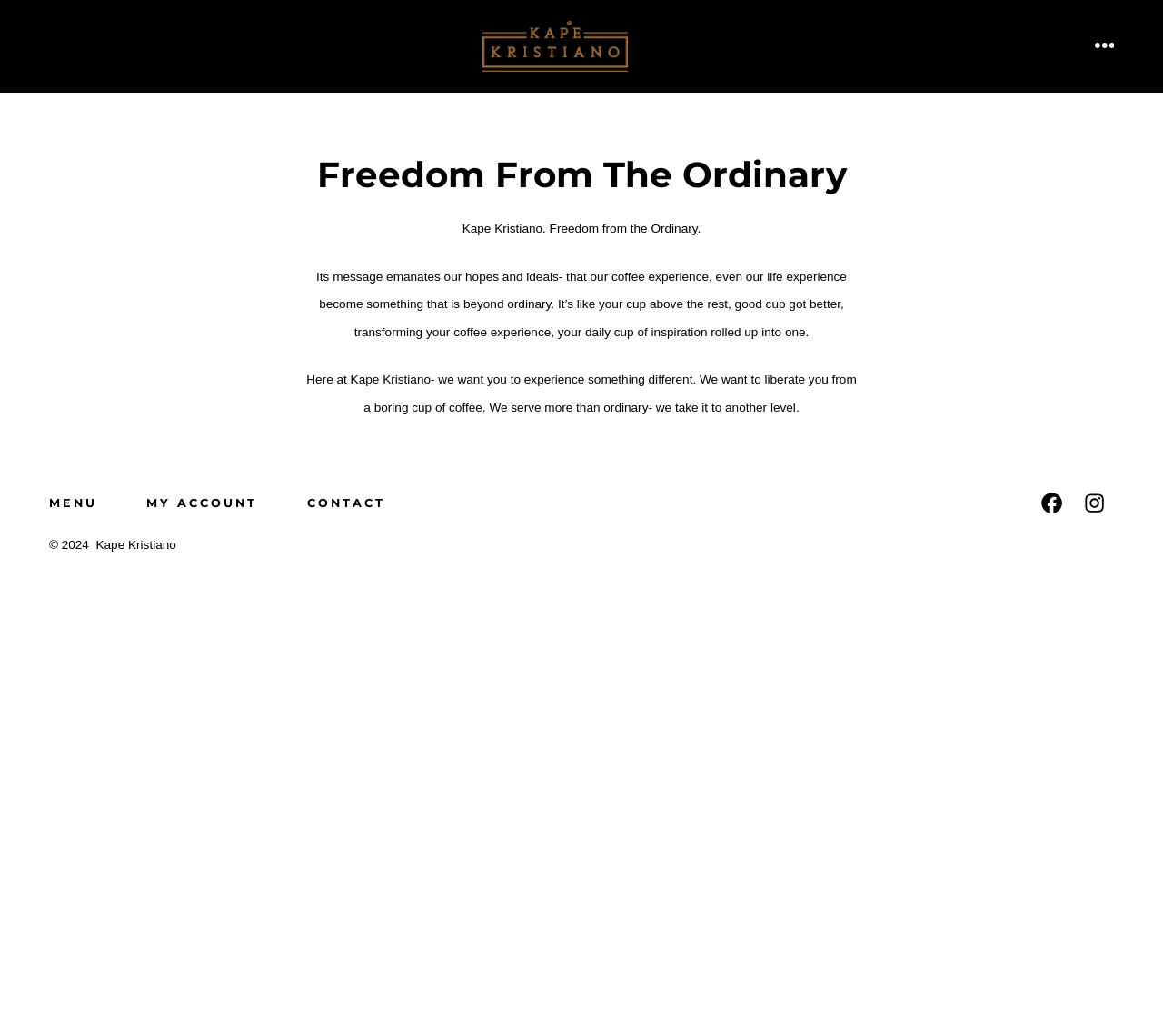Find the bounding box coordinates for the HTML element specified by: "My Account".

[0.106, 0.472, 0.241, 0.5]